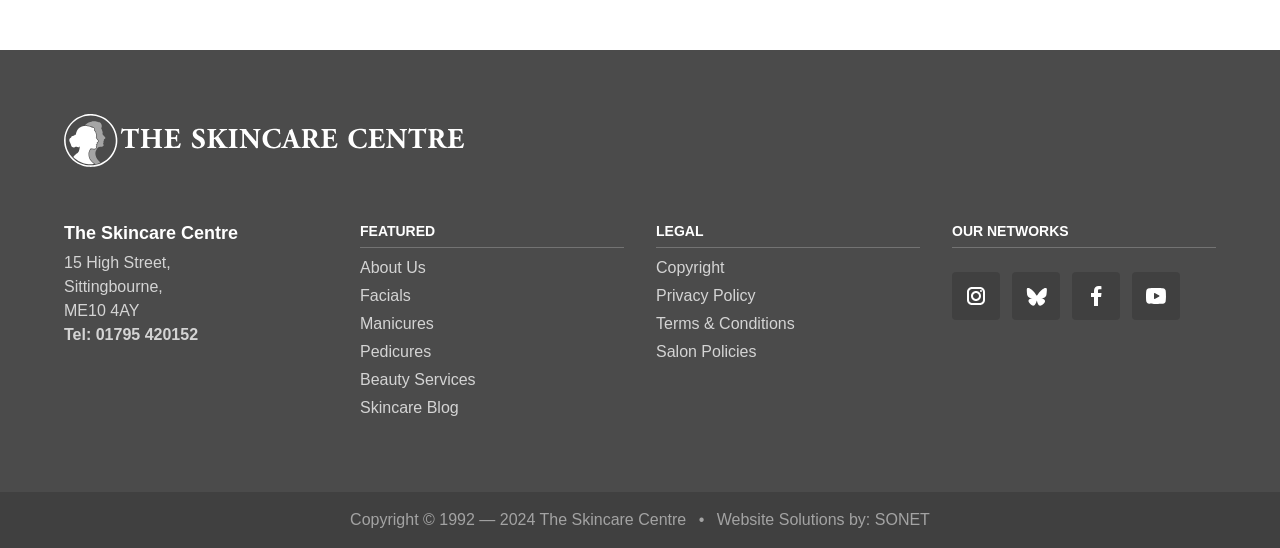Answer the following query concisely with a single word or phrase:
What is the phone number of the skincare centre?

01795 420152